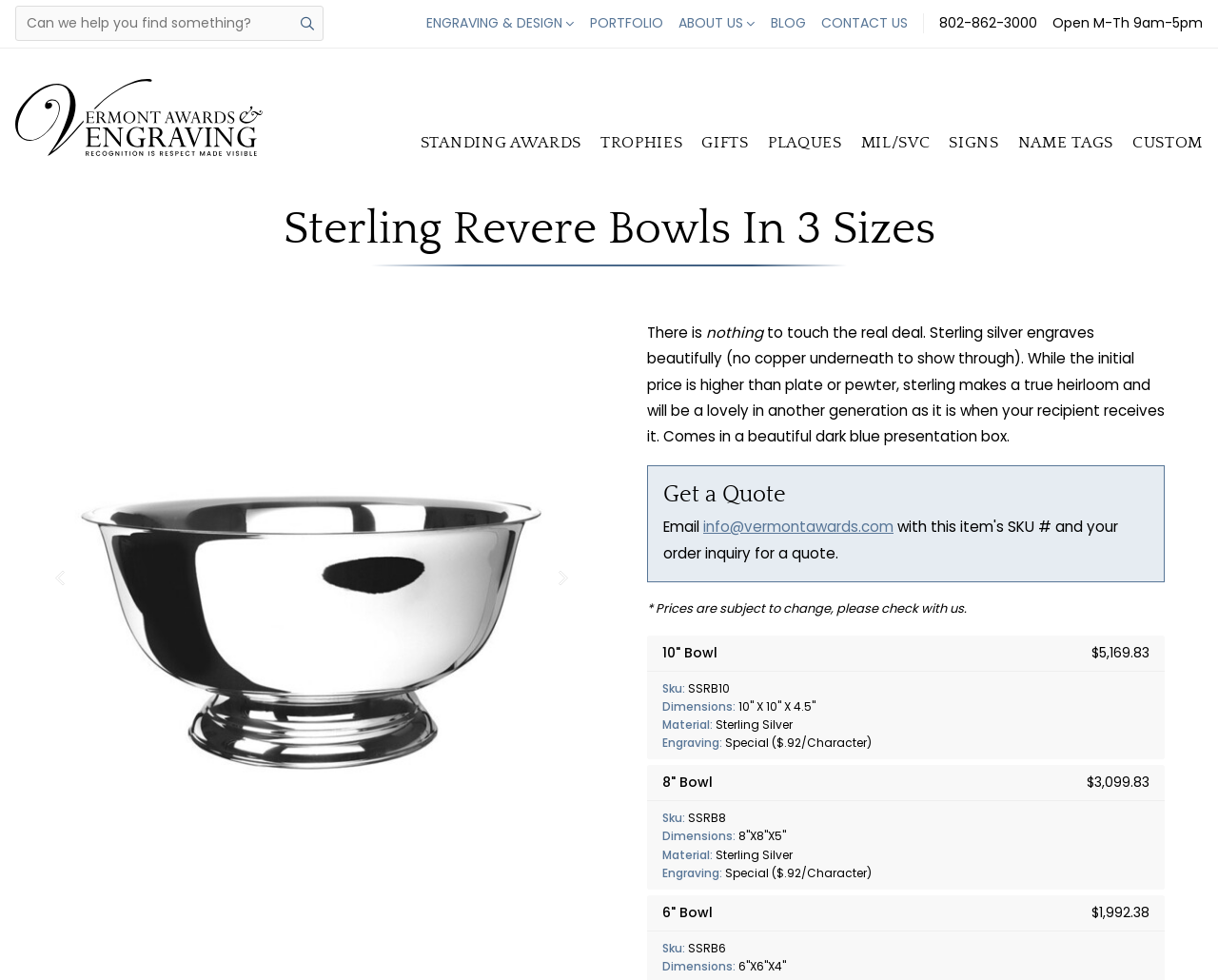What is the material of the bowls?
Refer to the image and provide a one-word or short phrase answer.

Sterling Silver